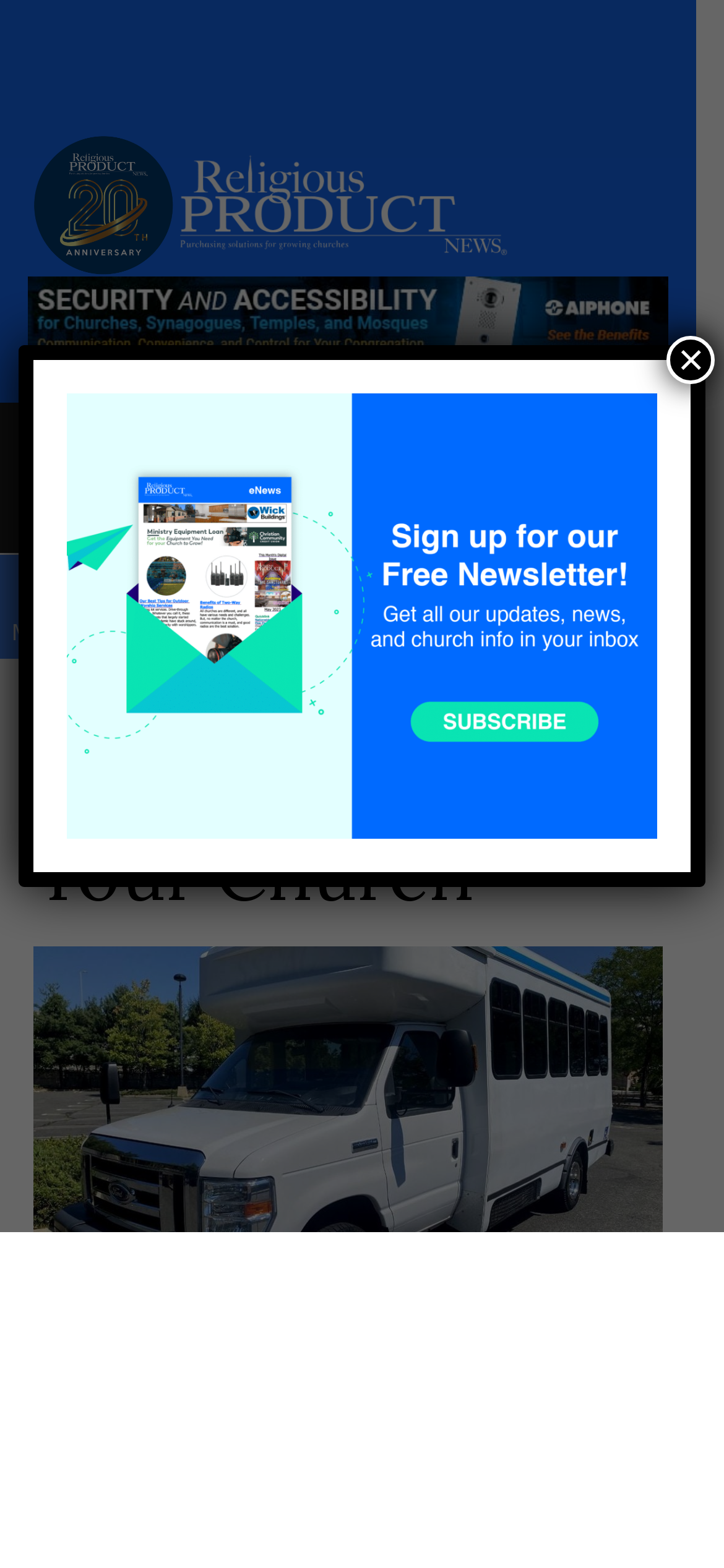Determine the heading of the webpage and extract its text content.

Acquiring the Right Vehicle for Your Church